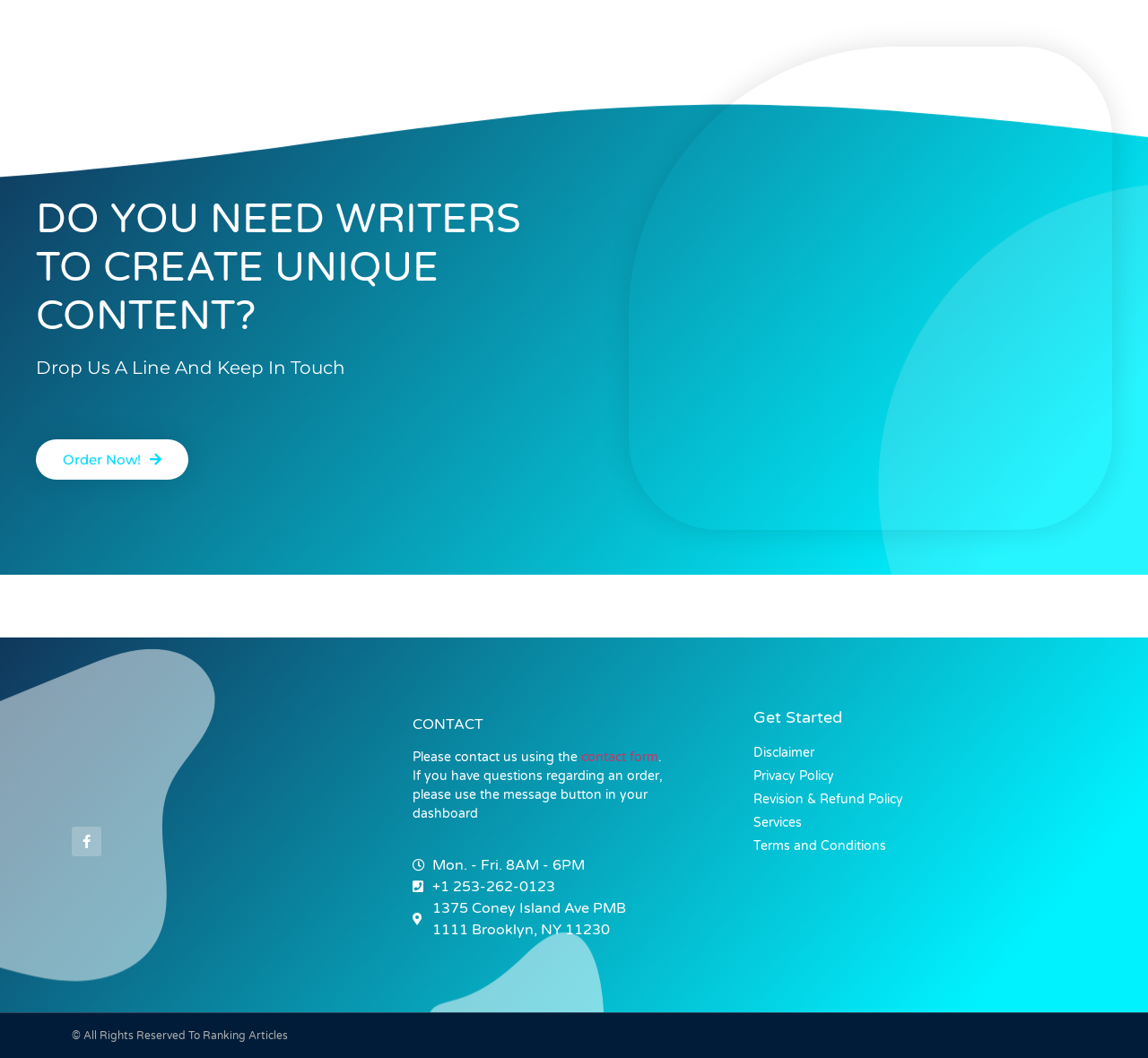Identify the bounding box of the UI component described as: "Danny Kruger – Conservative Party".

None